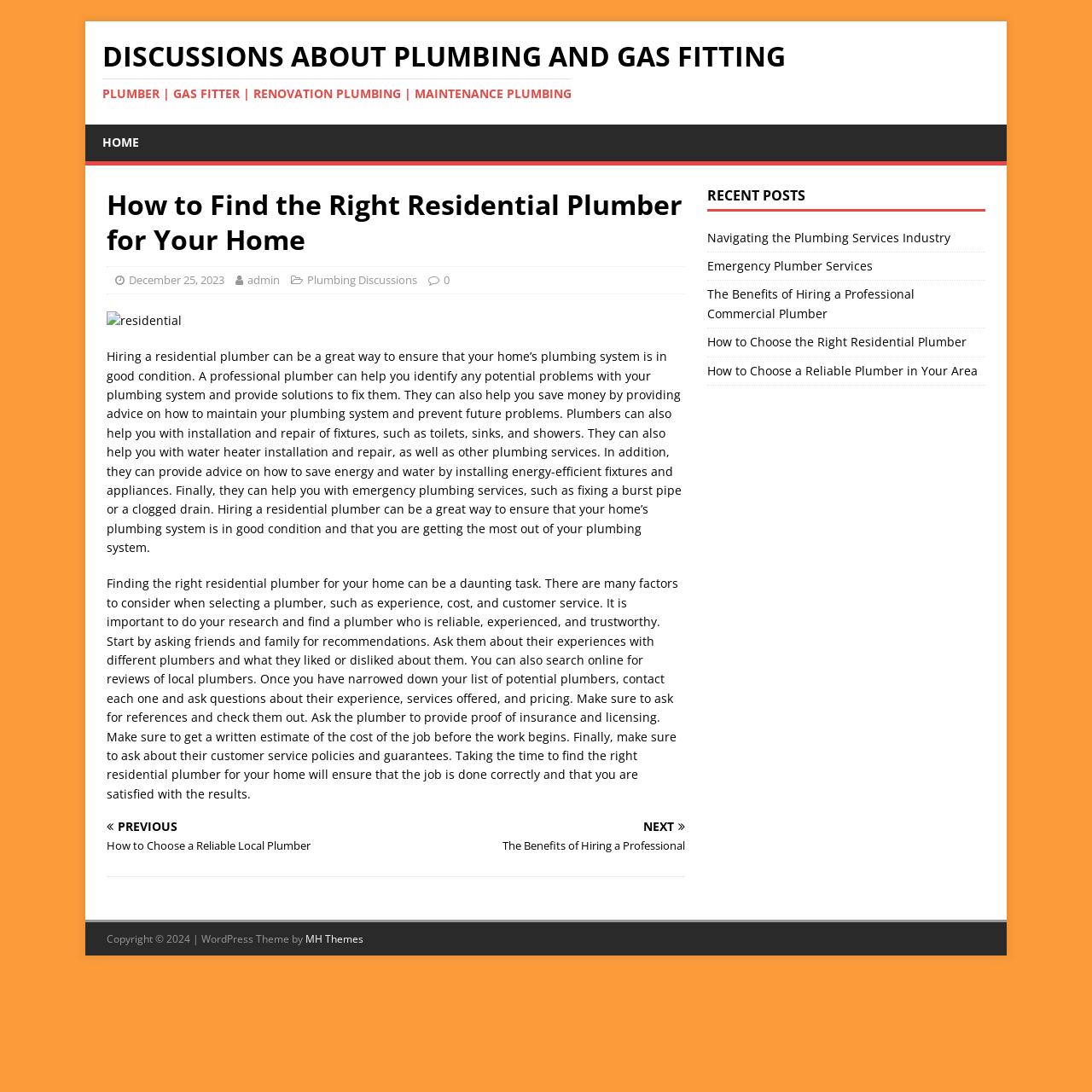Please locate the bounding box coordinates of the region I need to click to follow this instruction: "Read the article about how to find the right residential plumber for your home".

[0.098, 0.319, 0.624, 0.509]